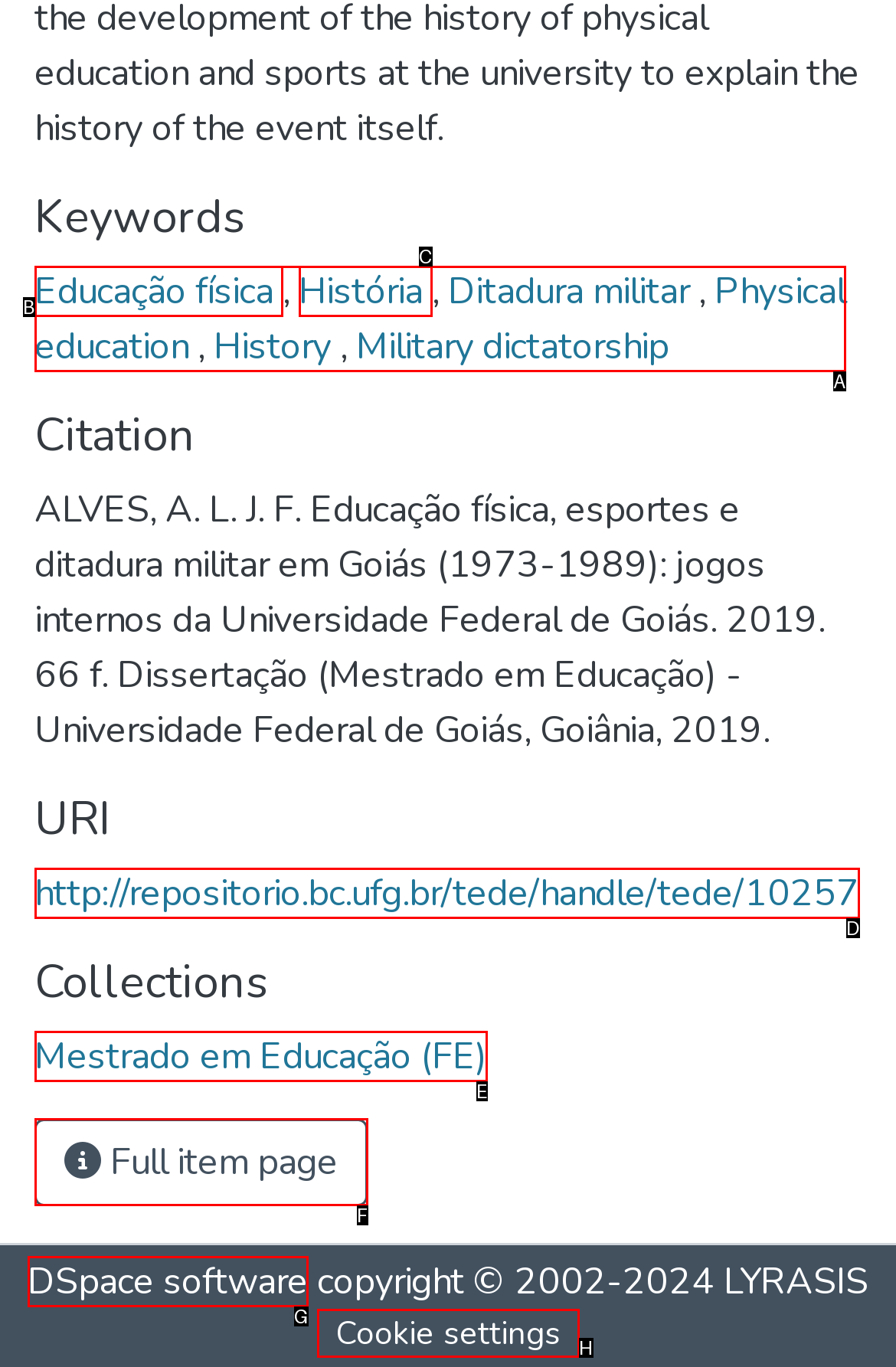Determine which option fits the element description: Full item page
Answer with the option’s letter directly.

F